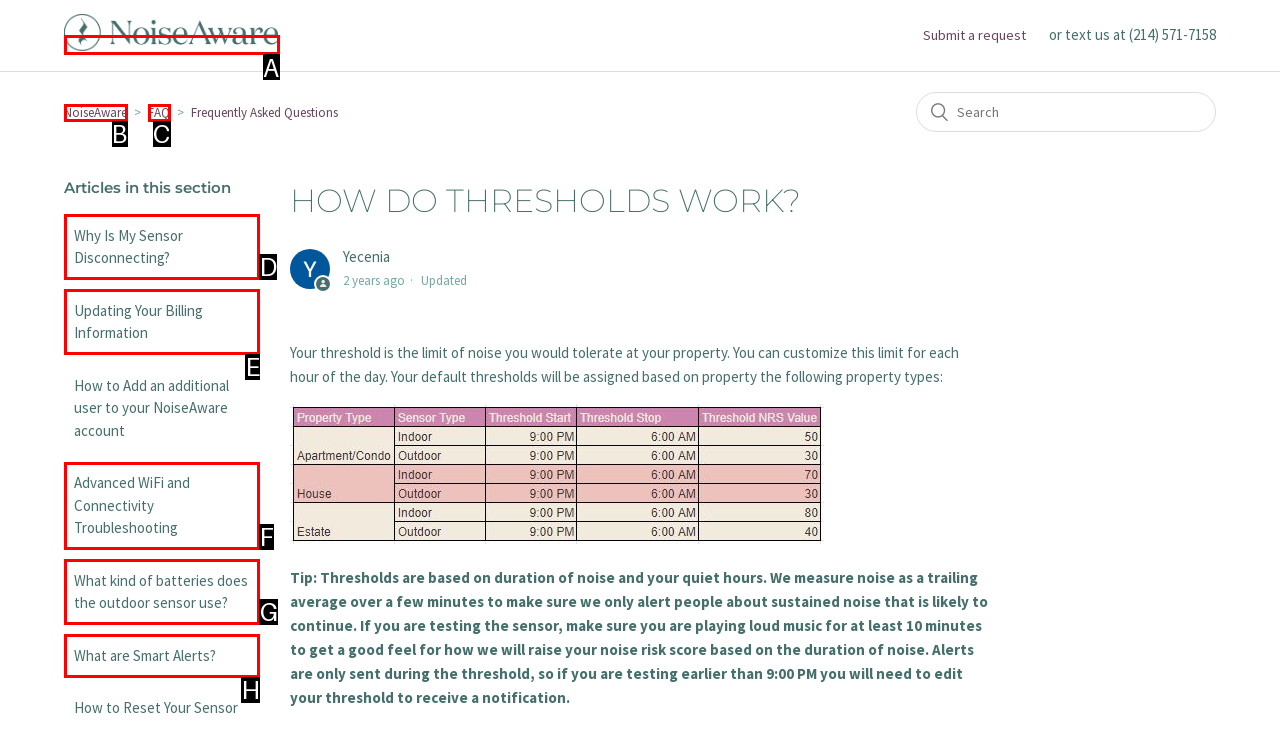Select the HTML element to finish the task: go to NoiseAware Help Center home page Reply with the letter of the correct option.

A